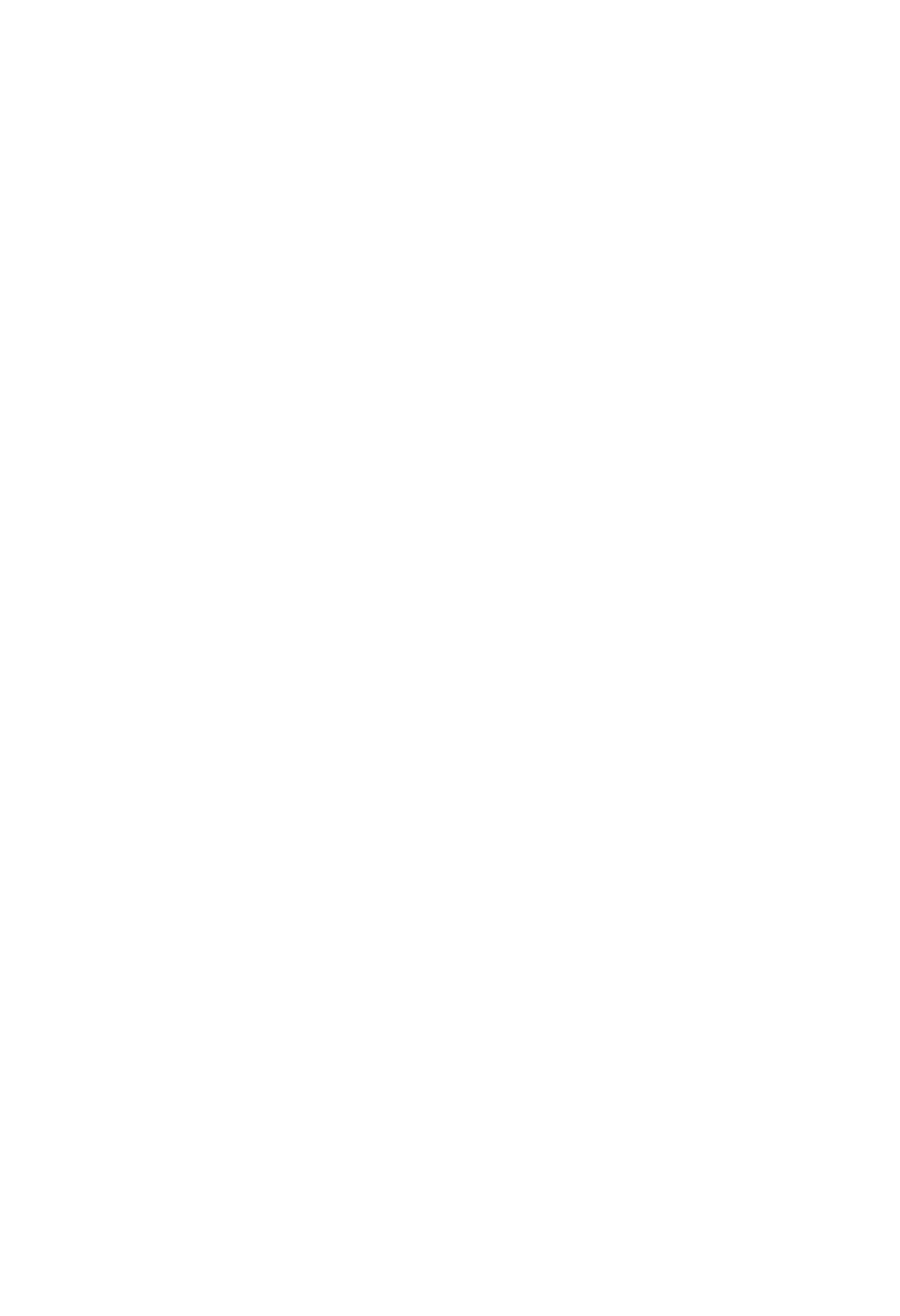Review the image closely and give a comprehensive answer to the question: What is the name of the entity that owns the copyright?

The copyright information at the bottom of the webpage states 'Copyright © 2024 Secret Abu Dhabi', which indicates that the entity that owns the copyright is Secret Abu Dhabi.